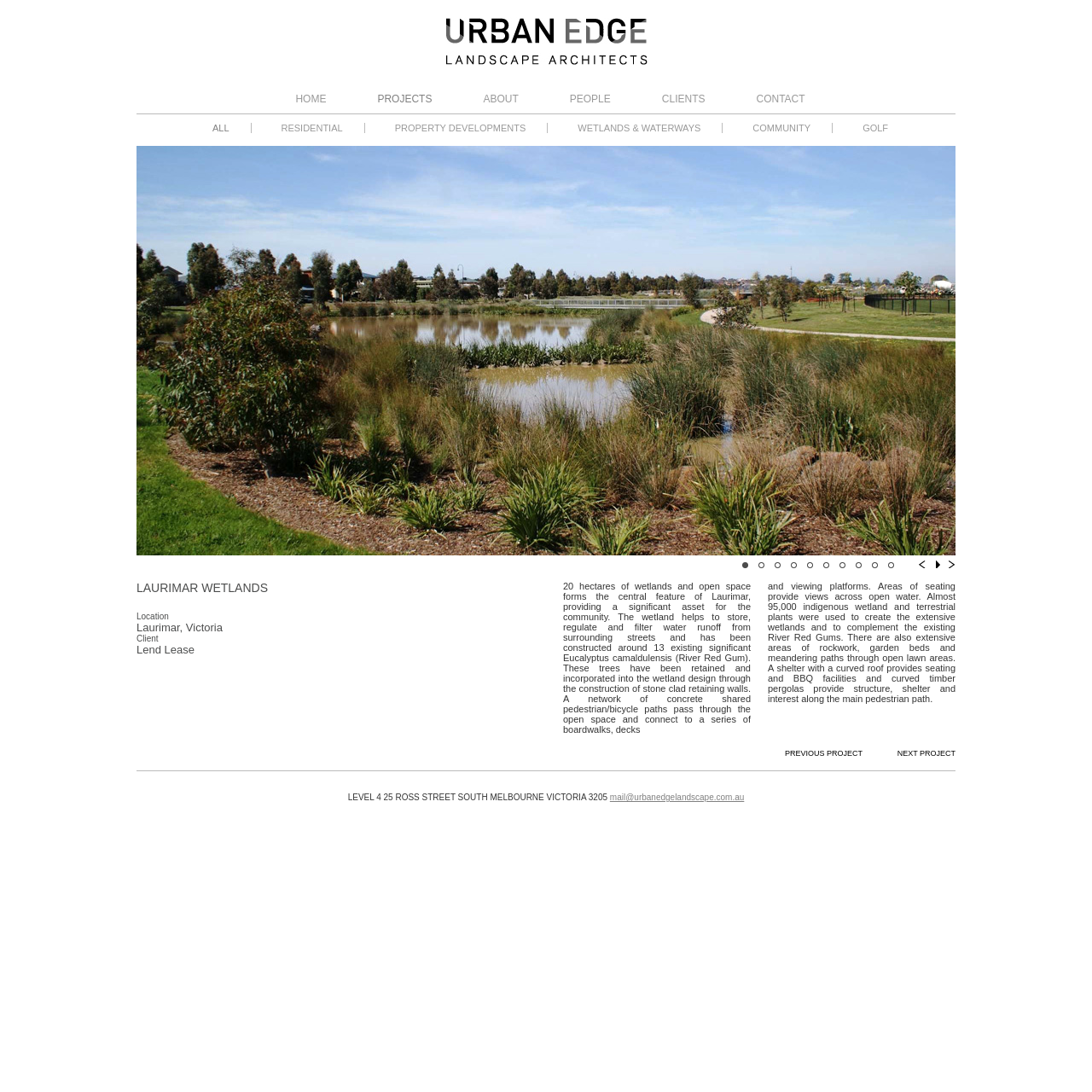Given the description "WETLANDS & WATERWAYS", provide the bounding box coordinates of the corresponding UI element.

[0.502, 0.112, 0.661, 0.122]